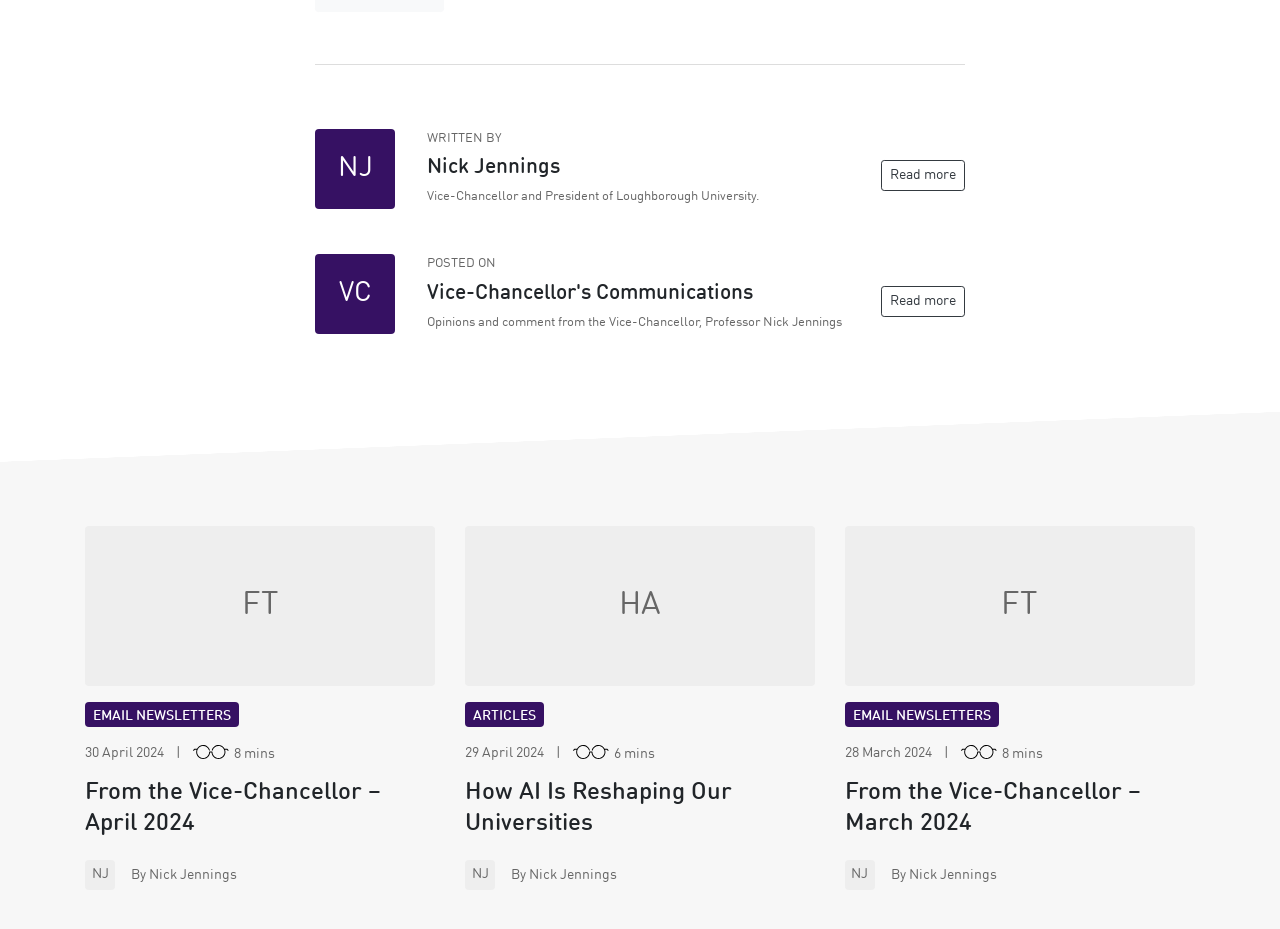Please use the details from the image to answer the following question comprehensively:
How many minutes ago was the first article posted?

I found the first article element and looked for the StaticText element [604] within it, which specifies the time '8 mins'.